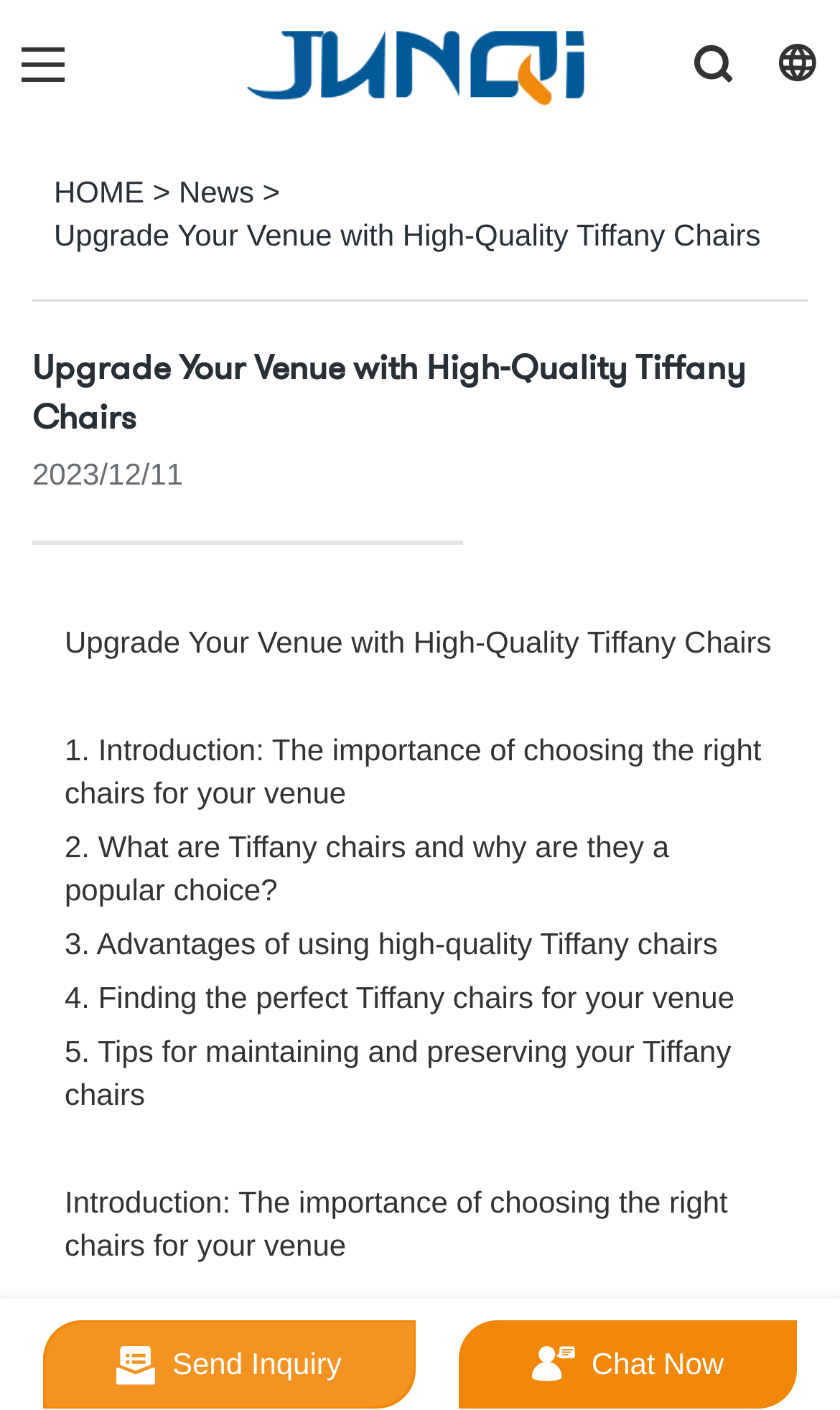What is the topic of the article?
Please provide an in-depth and detailed response to the question.

The topic of the article can be inferred from the main heading, which is 'Upgrade Your Venue with High-Quality Tiffany Chairs', and the section titles, which all relate to Tiffany chairs.